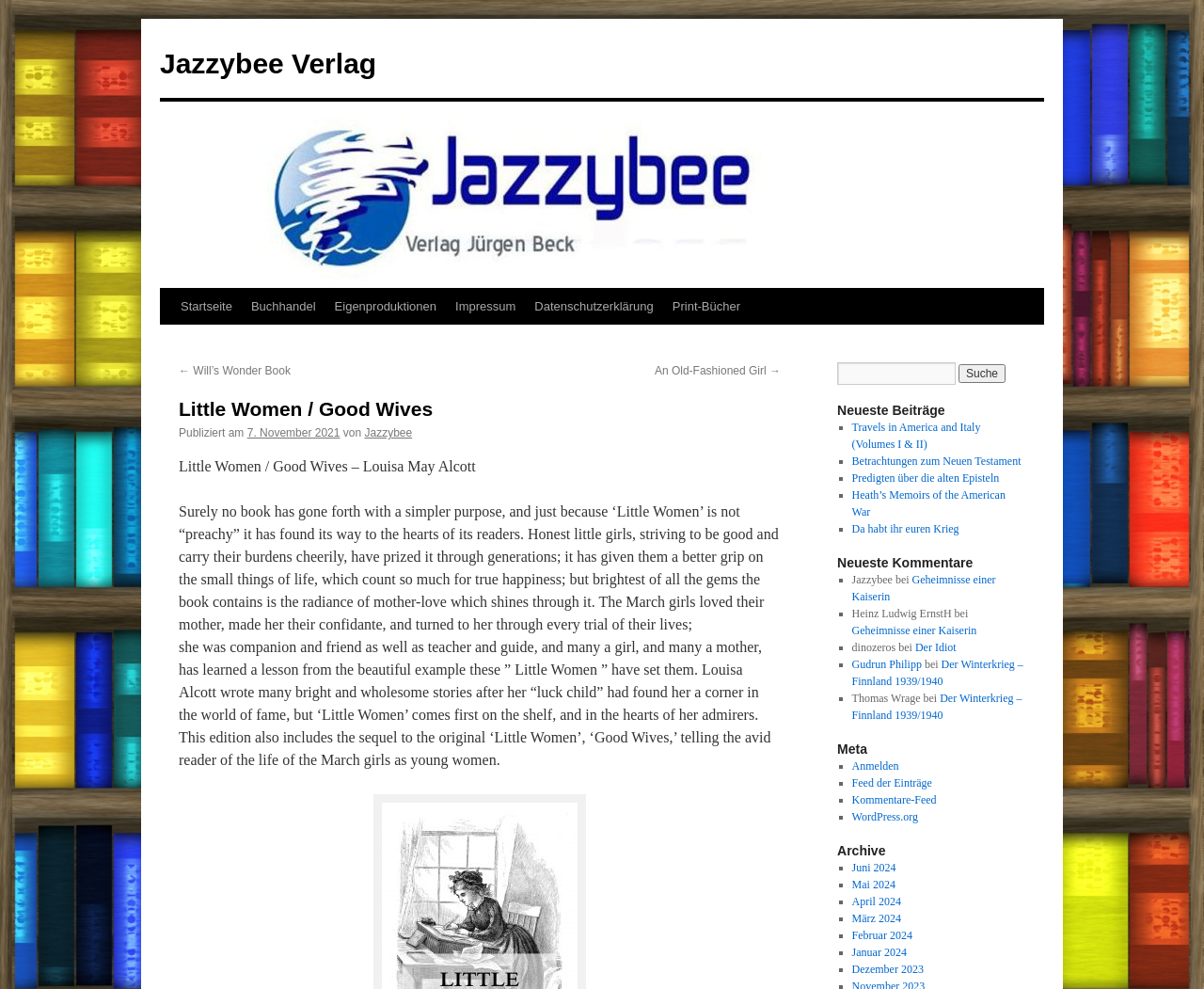Identify the headline of the webpage and generate its text content.

Little Women / Good Wives